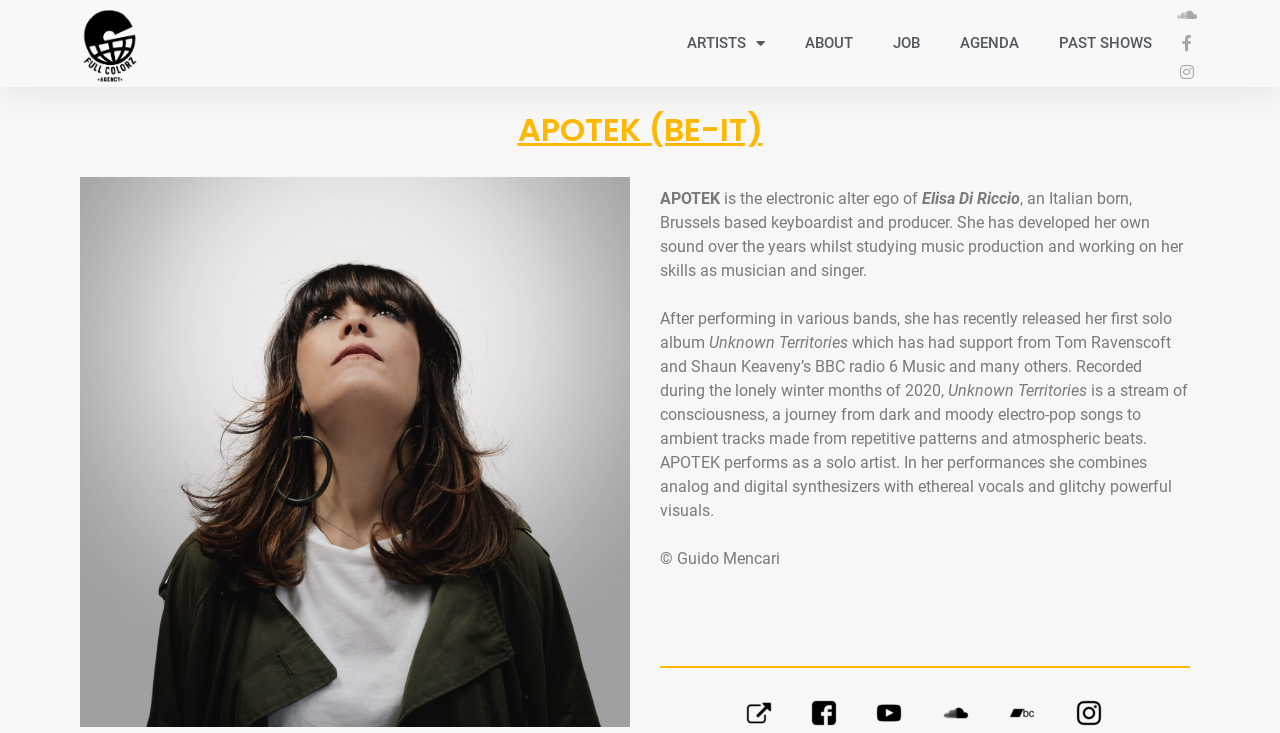How does APOTEK perform as a solo artist?
Using the visual information, reply with a single word or short phrase.

combines analog and digital synthesizers with ethereal vocals and glitchy powerful visuals